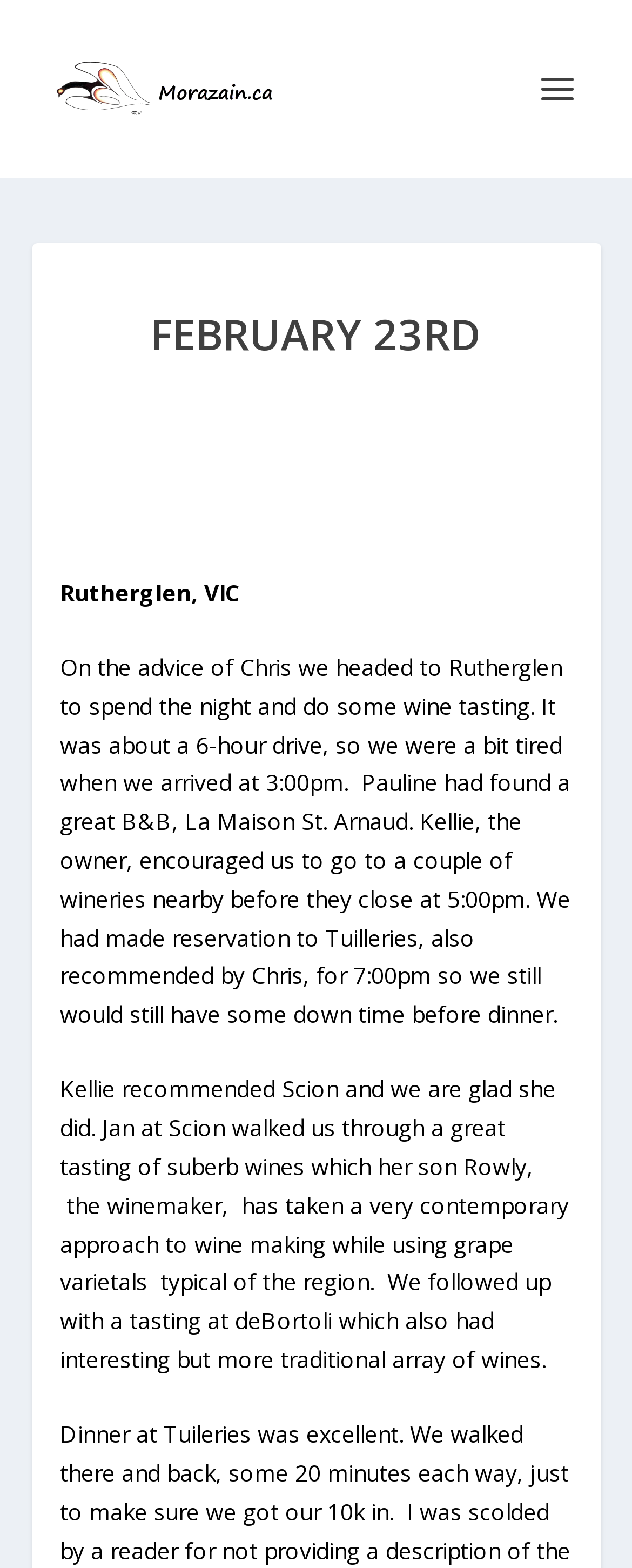Identify the bounding box for the UI element described as: "La Maison St. Arnaud". Ensure the coordinates are four float numbers between 0 and 1, formatted as [left, top, right, bottom].

[0.292, 0.514, 0.646, 0.534]